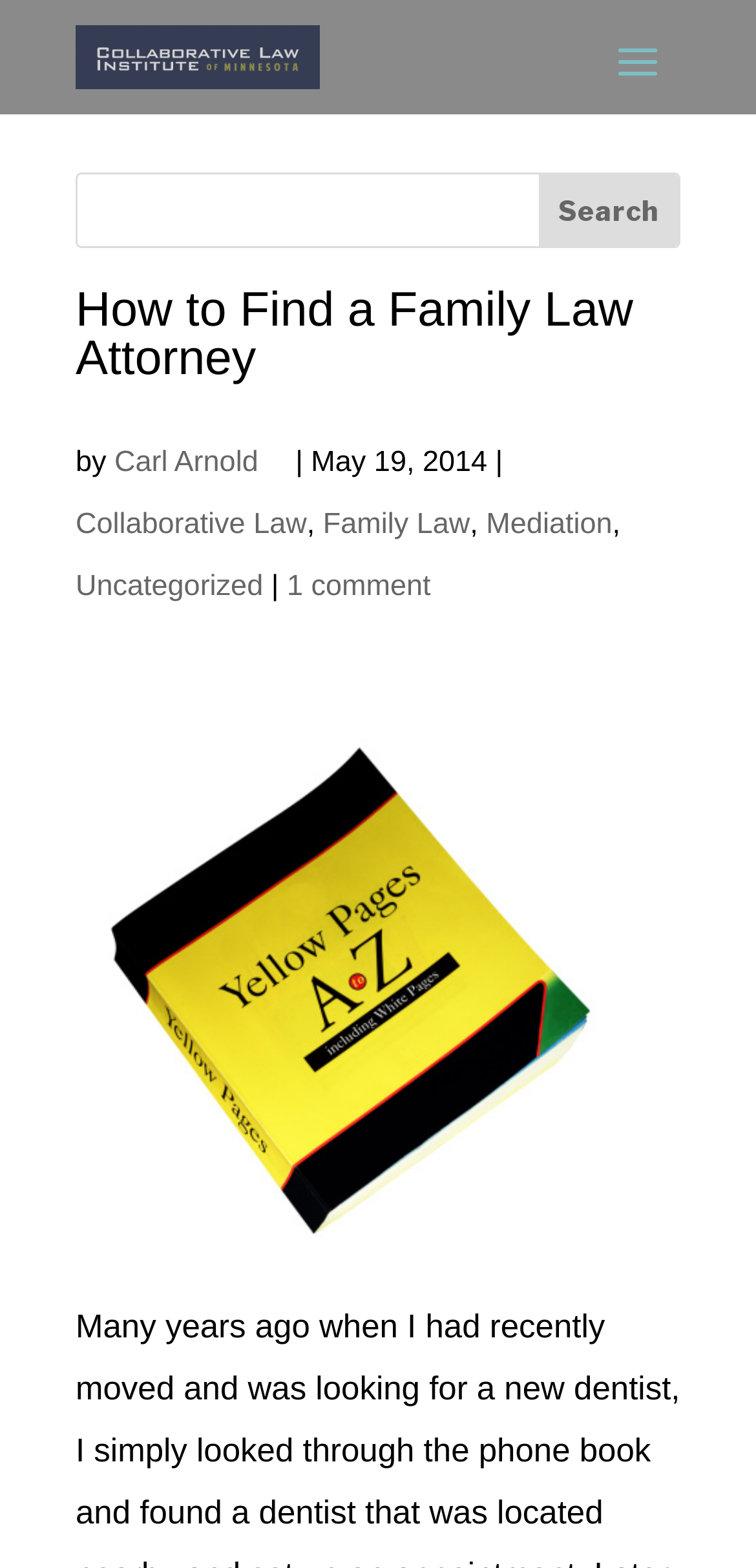Can you extract the headline from the webpage for me?

How to Find a Family Law Attorney